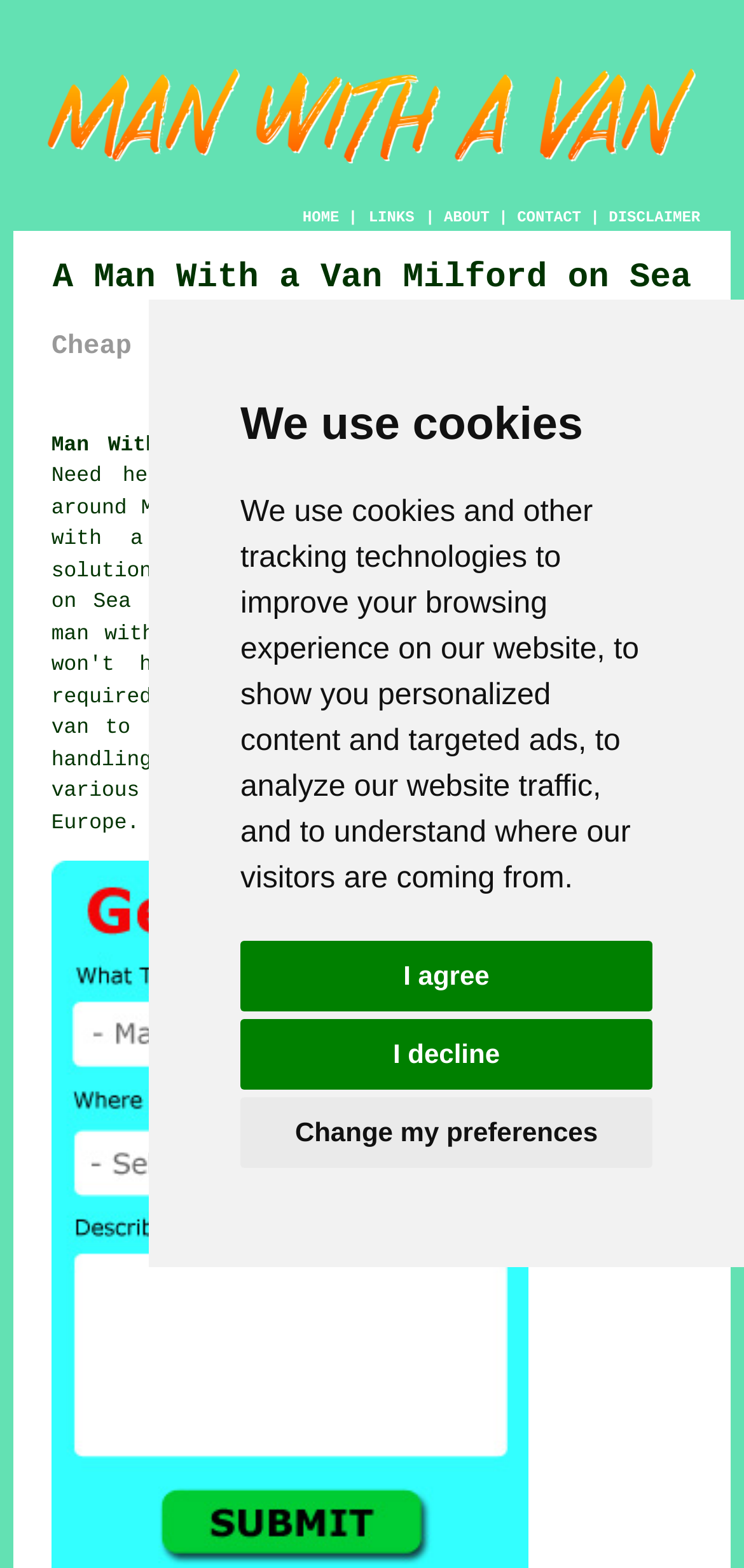Using the information shown in the image, answer the question with as much detail as possible: What is the location of the man with a van service?

The location of the man with a van service can be determined from the webpage content, specifically the heading 'A Man With a Van Milford on Sea' and the link 'Man With a Van Milford on Sea Hampshire (SO41):', which indicates that the service is located in Milford on Sea, Hampshire.